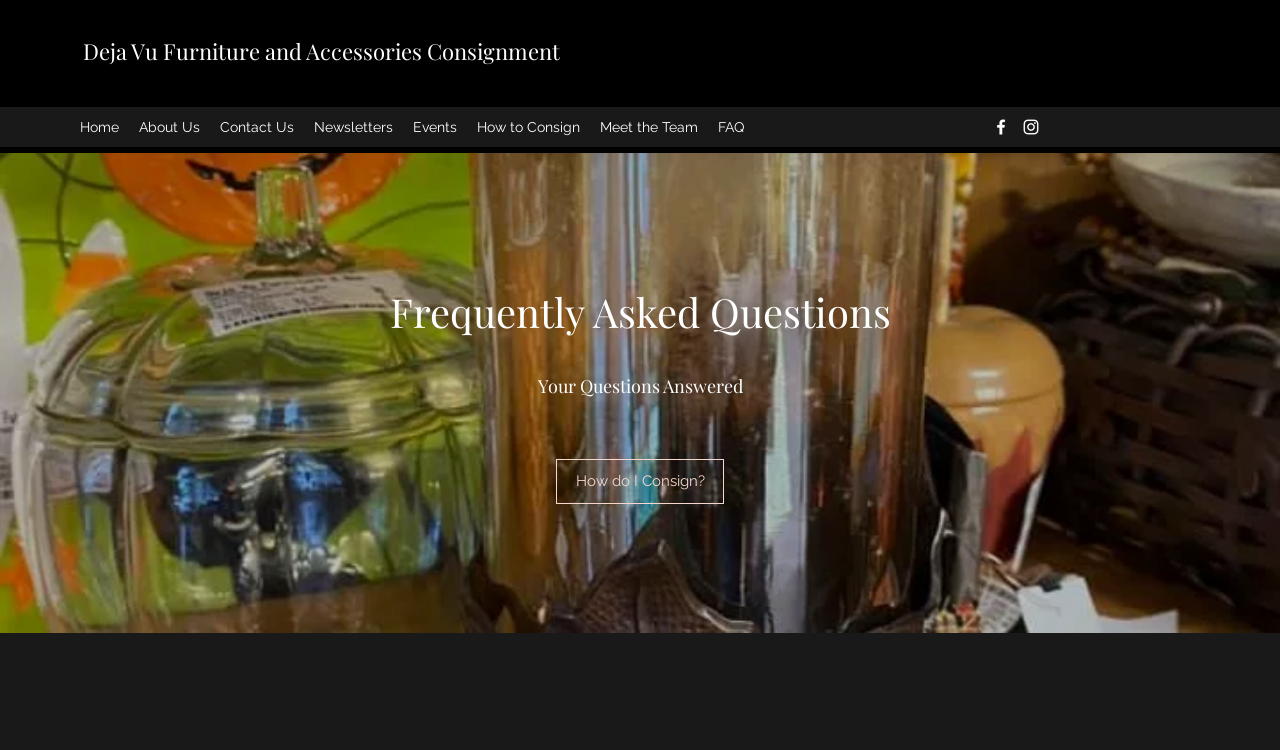Identify the bounding box coordinates for the element you need to click to achieve the following task: "view about us". The coordinates must be four float values ranging from 0 to 1, formatted as [left, top, right, bottom].

[0.101, 0.149, 0.164, 0.189]